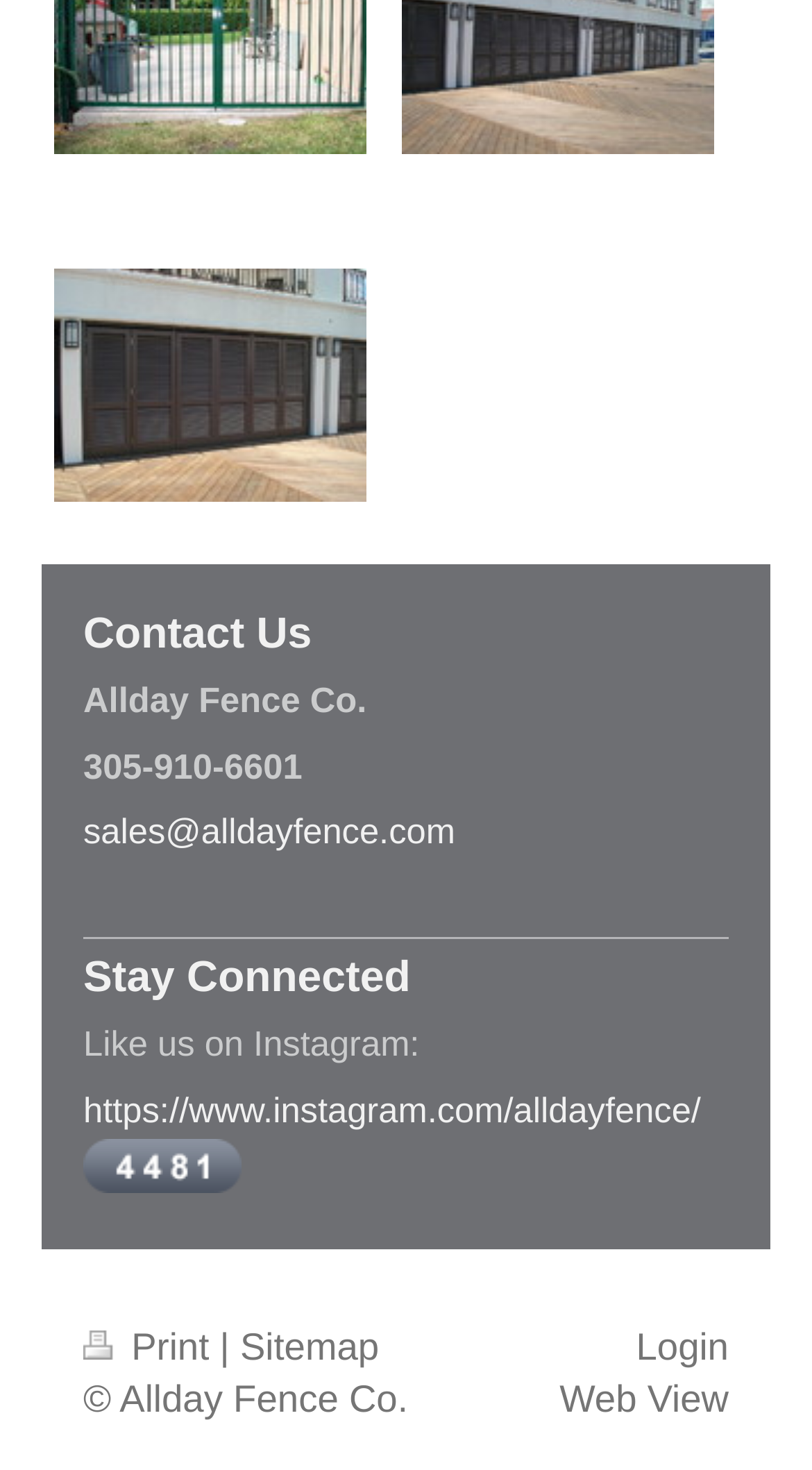Identify the bounding box coordinates for the UI element described by the following text: "Web View". Provide the coordinates as four float numbers between 0 and 1, in the format [left, top, right, bottom].

[0.689, 0.938, 0.897, 0.966]